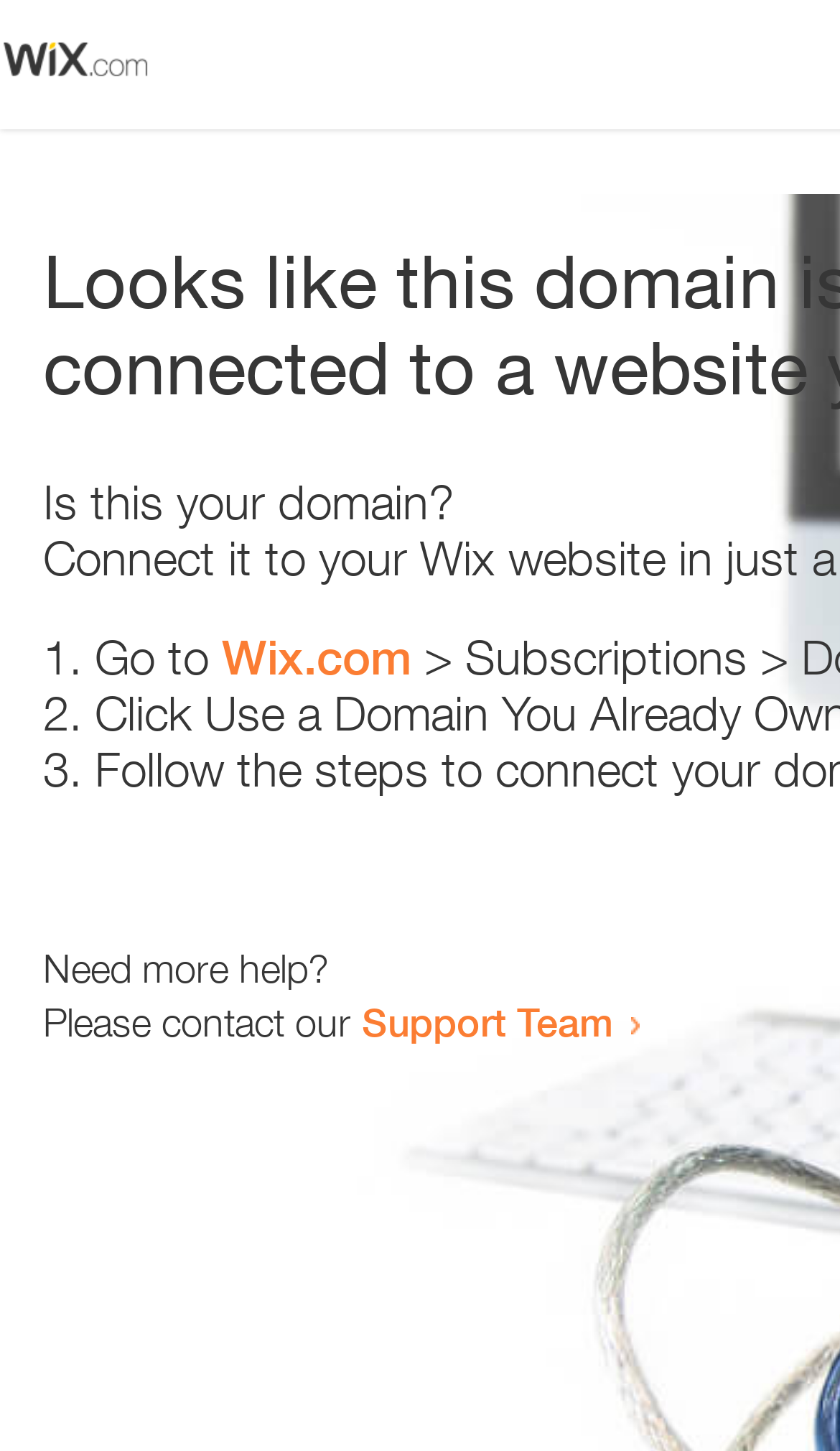Reply to the question below using a single word or brief phrase:
What is the link text in the first list item?

Wix.com